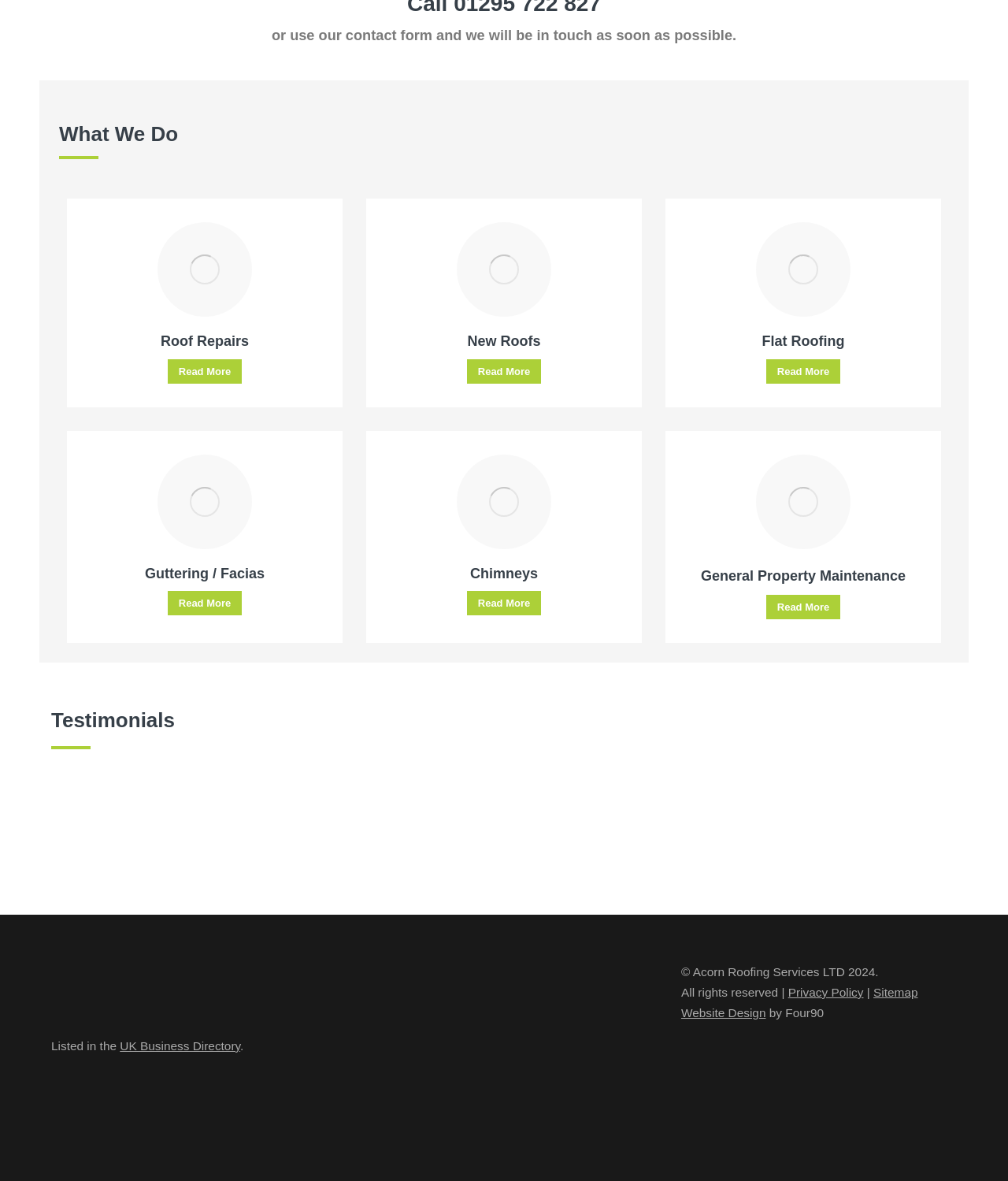Determine the bounding box coordinates of the element that should be clicked to execute the following command: "Click on 'Roof Repairs'".

[0.09, 0.282, 0.316, 0.297]